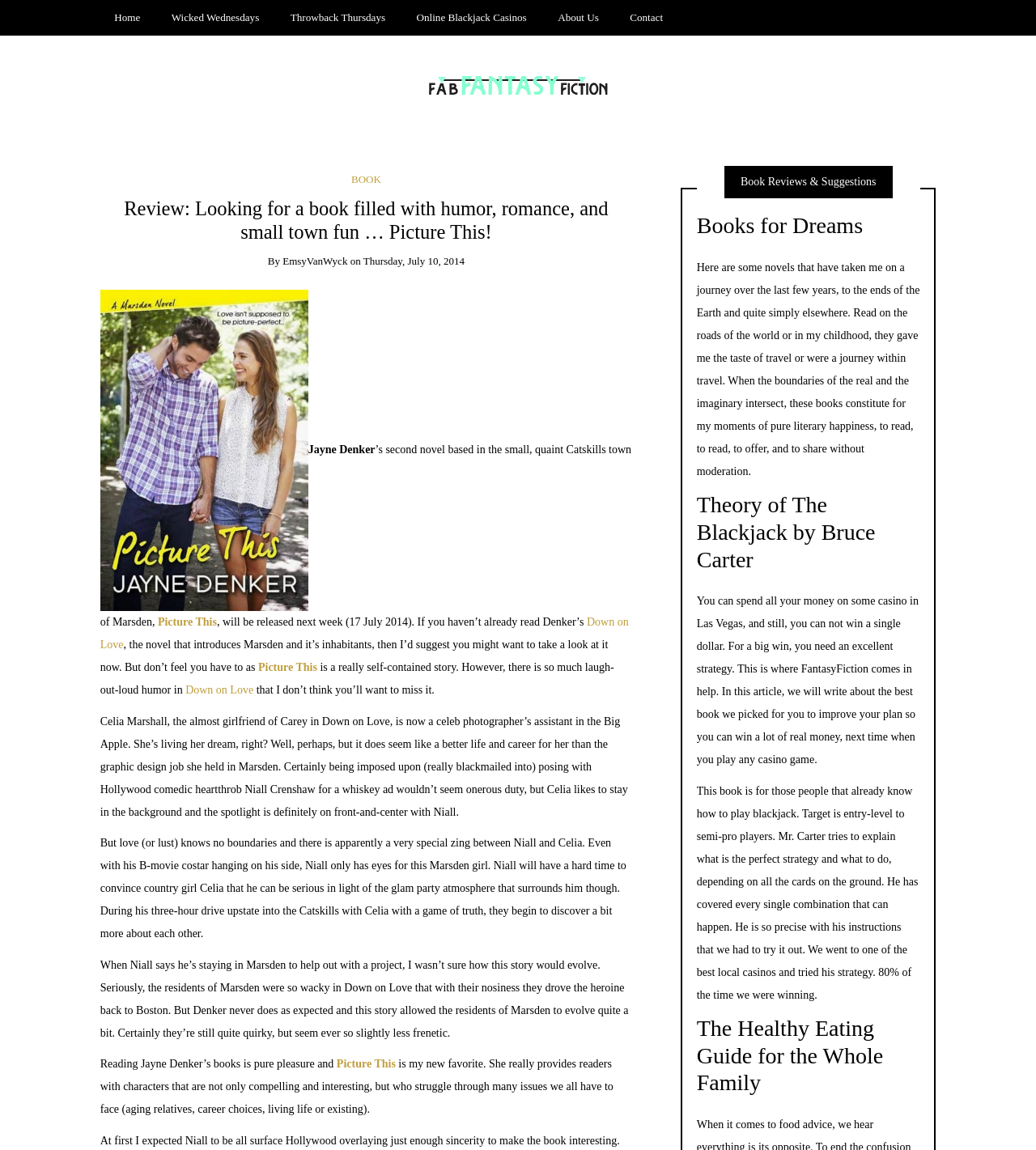Please identify the bounding box coordinates of the region to click in order to complete the given instruction: "Check out the 'Theory of The Blackjack by Bruce Carter' article". The coordinates should be four float numbers between 0 and 1, i.e., [left, top, right, bottom].

[0.672, 0.427, 0.888, 0.498]